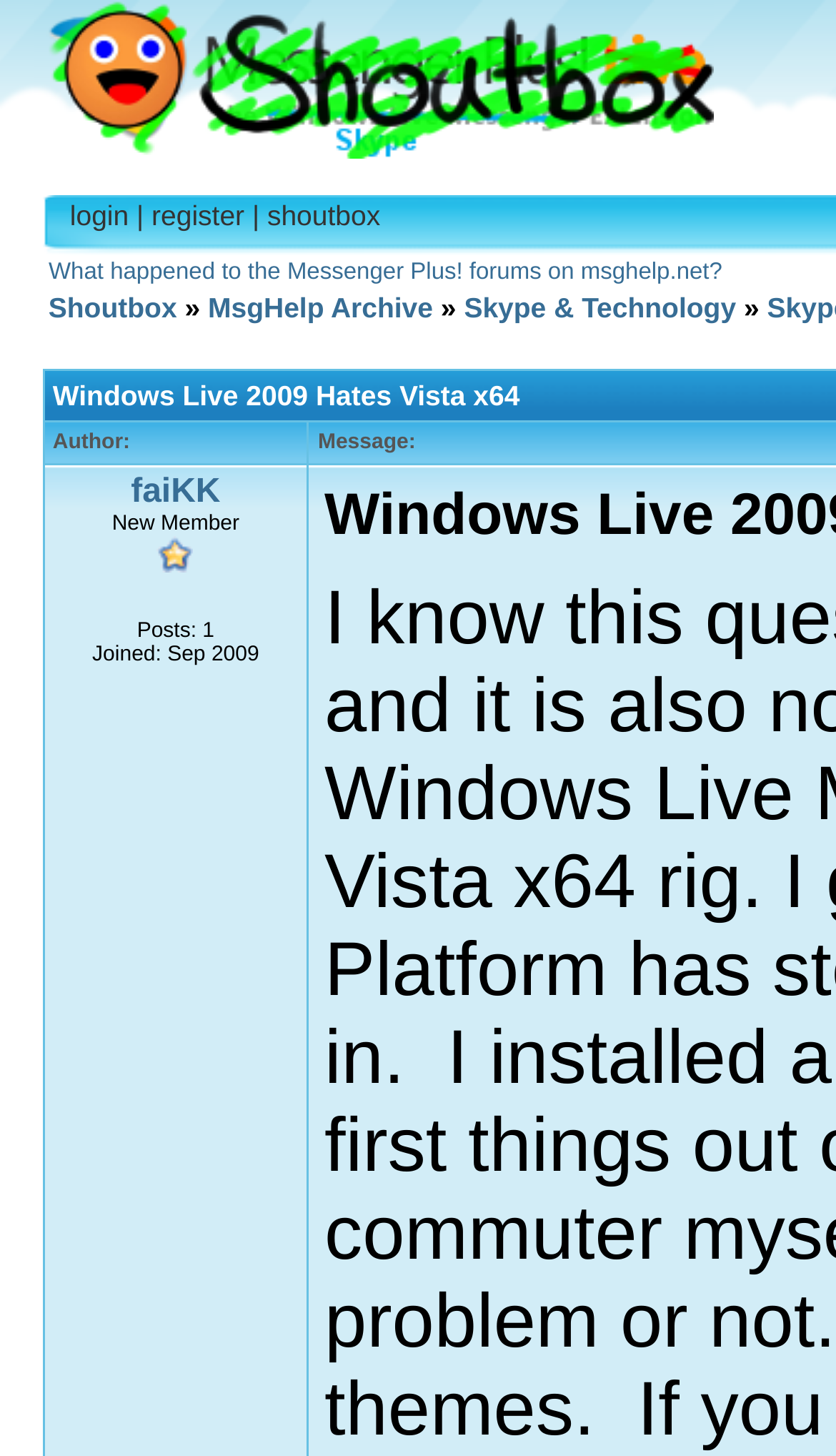Can you specify the bounding box coordinates of the area that needs to be clicked to fulfill the following instruction: "Login to the website"?

[0.084, 0.137, 0.154, 0.159]